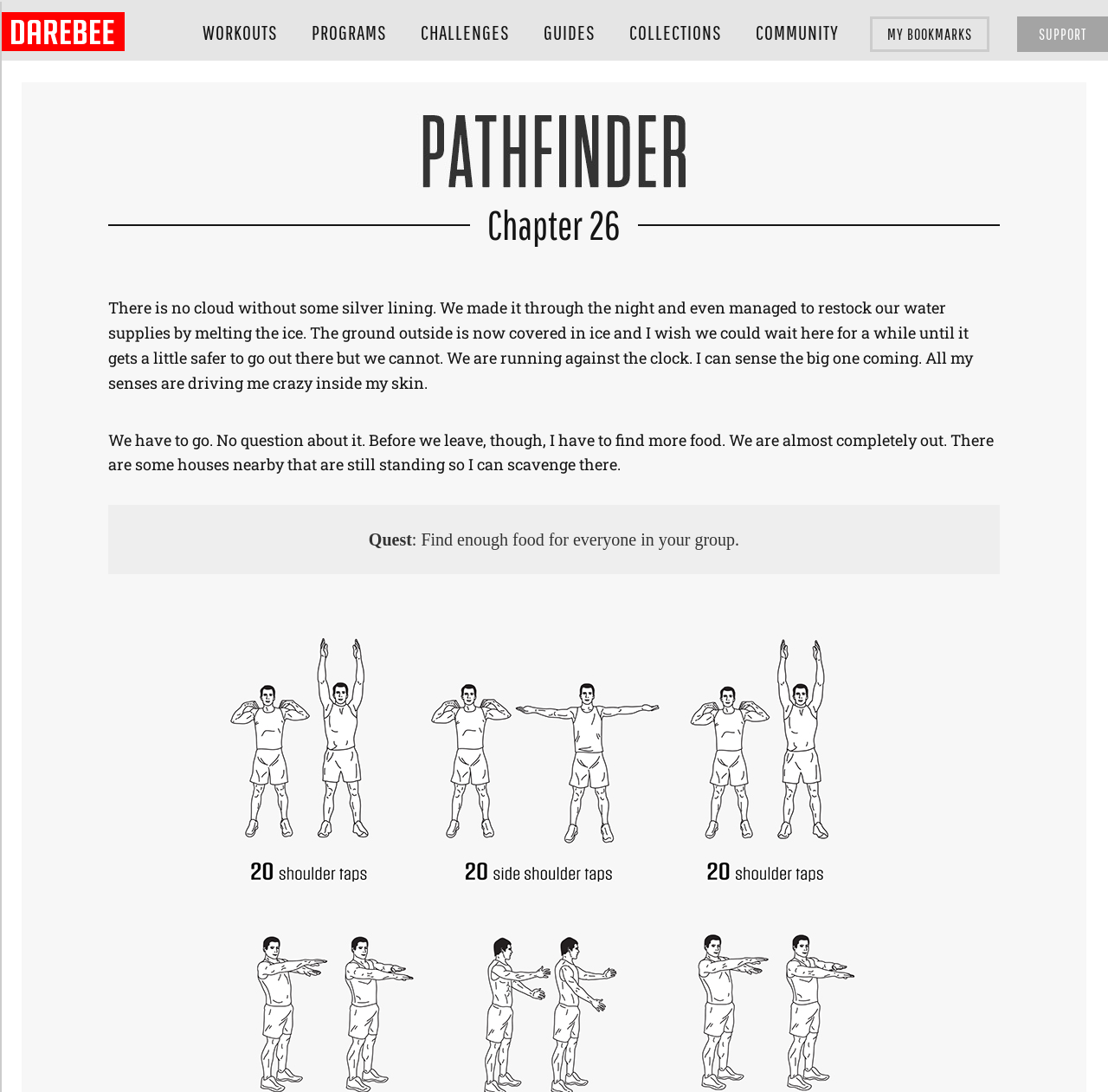Find and specify the bounding box coordinates that correspond to the clickable region for the instruction: "Select a sub-sector".

None